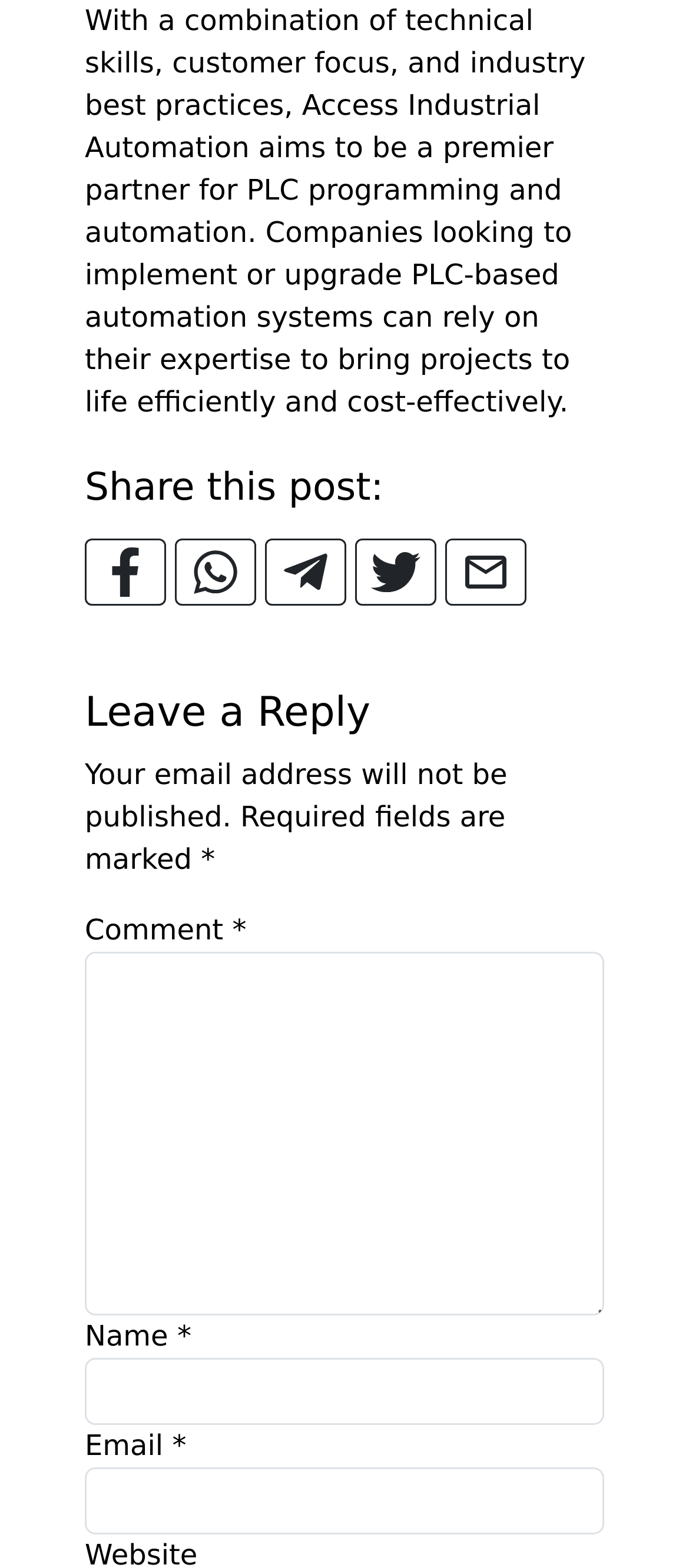Pinpoint the bounding box coordinates of the clickable area needed to execute the instruction: "Enter your name". The coordinates should be specified as four float numbers between 0 and 1, i.e., [left, top, right, bottom].

[0.123, 0.866, 0.877, 0.909]